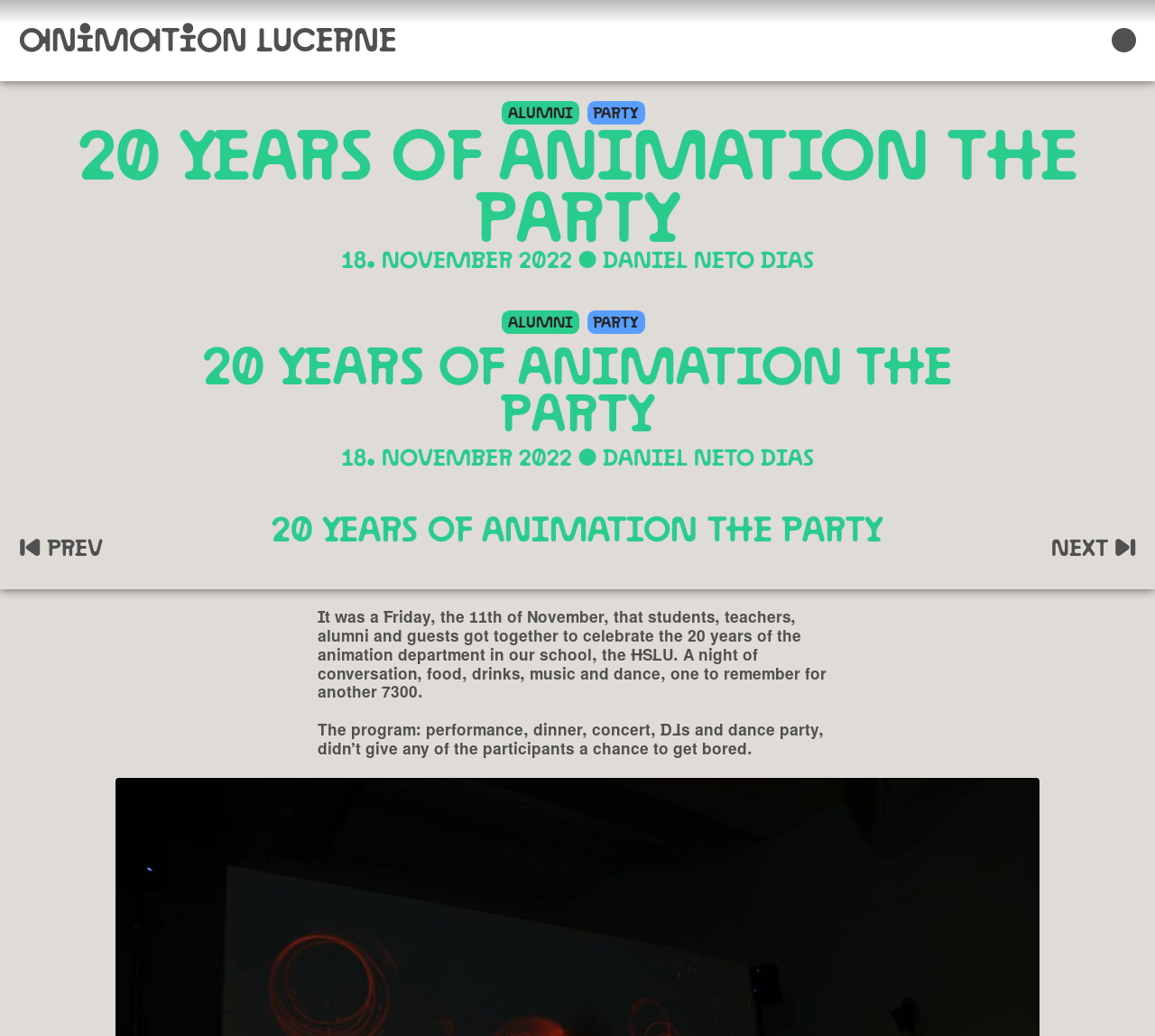What is the name of the animation department's school? Analyze the screenshot and reply with just one word or a short phrase.

HSLU